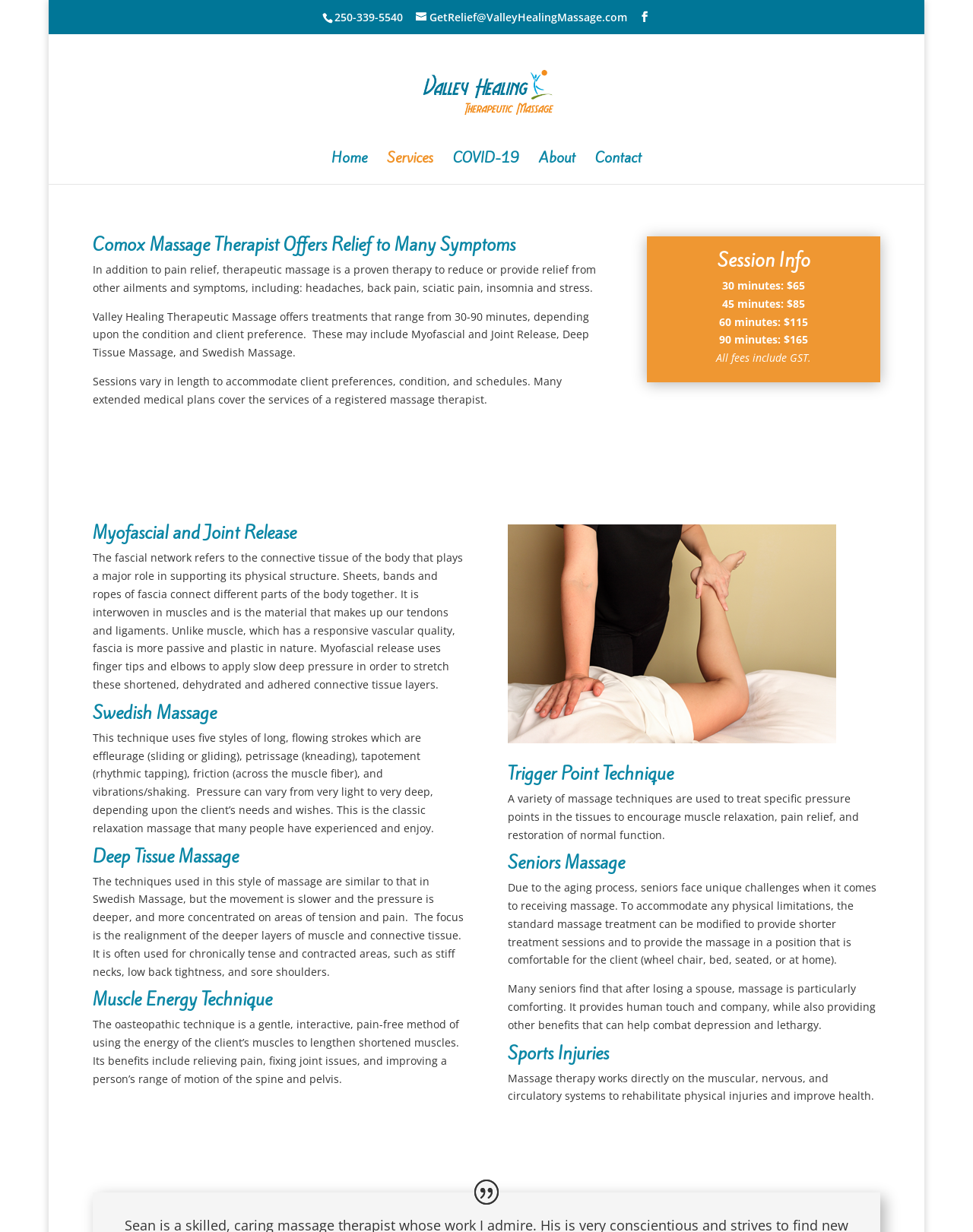Please determine the bounding box coordinates, formatted as (top-left x, top-left y, bottom-right x, bottom-right y), with all values as floating point numbers between 0 and 1. Identify the bounding box of the region described as: COVID-19

[0.466, 0.123, 0.534, 0.149]